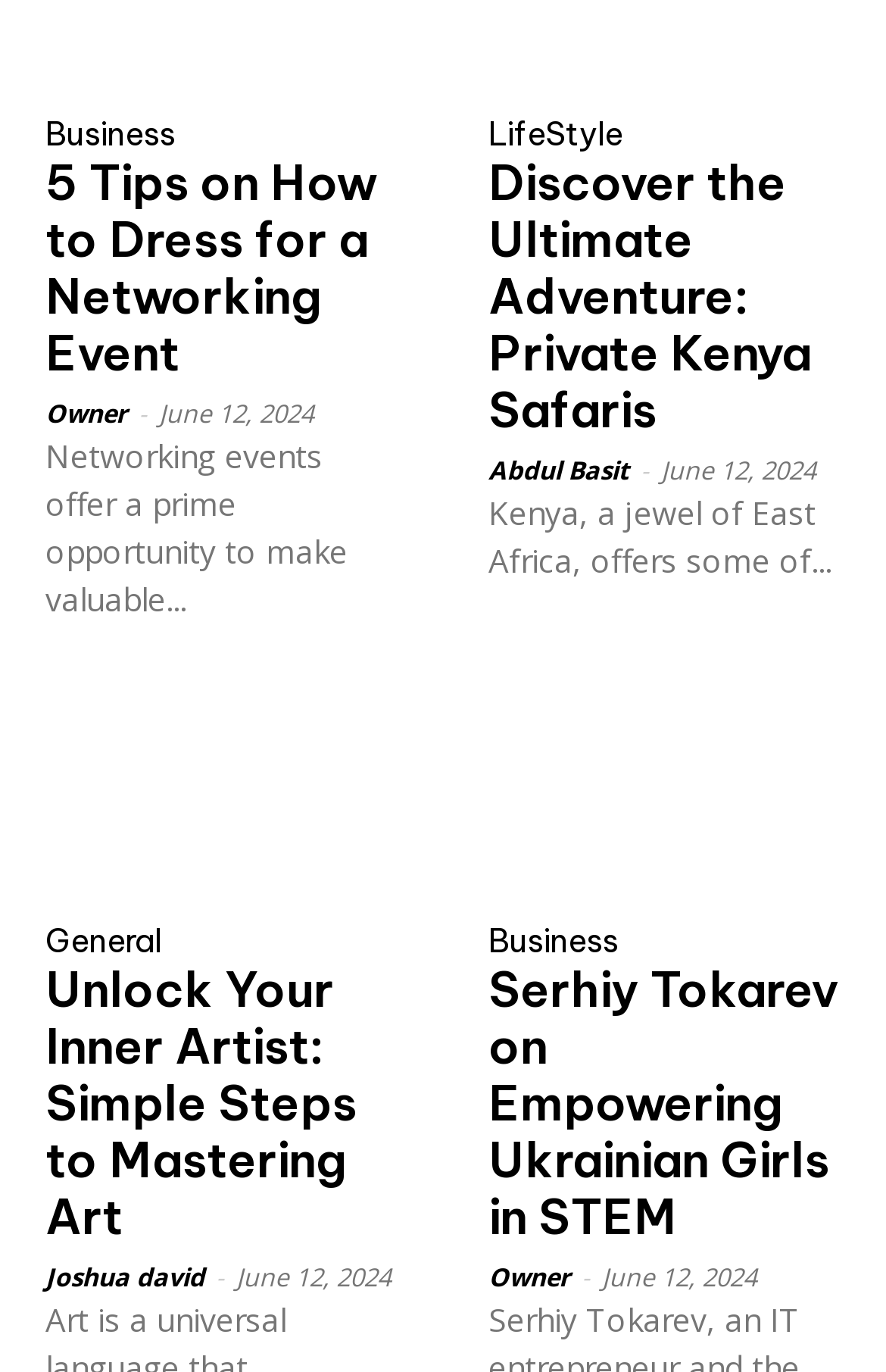Answer this question using a single word or a brief phrase:
What is the date of the third article?

June 12, 2024